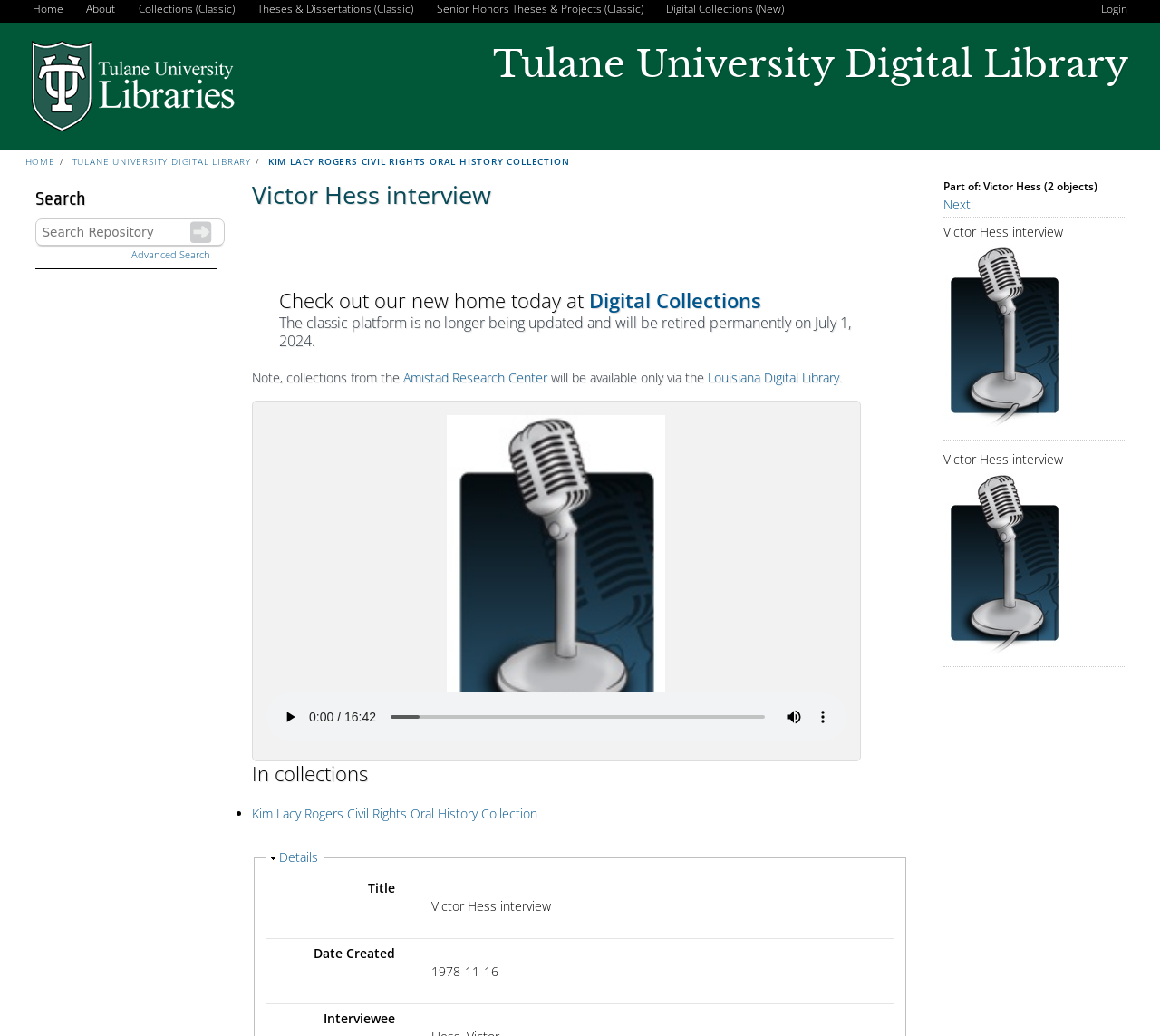Give a full account of the webpage's elements and their arrangement.

The webpage is about Victor Hess's interview, which is part of the Tulane University Digital Library. At the top, there is a navigation menu with links to "Home", "About", "Collections (Classic)", "Theses & Dissertations (Classic)", "Senior Honors Theses & Projects (Classic)", "Digital Collections (New)", and "Login". Below the navigation menu, there is a heading that reads "Tulane University Digital Library" and a "YOU ARE HERE" section that indicates the current location within the website.

The main content of the page is divided into several sections. The first section has a heading "Victor Hess interview" and a blockquote with a message about the new home of the digital collections. Below this, there is a video player with a play button, a video time scrubber, a mute button, and a button to show more media controls.

The next section has a heading "In collections" and a list of collections, including the "Kim Lacy Rogers Civil Rights Oral History Collection". This list item has a link to "Hide Details", which reveals more information about the collection, including the title, date created, and interviewee.

On the right side of the page, there is a search box with a label "Search Term" and a button to perform the search. Below the search box, there is a link to "Advanced Search". Further down, there is a section that displays information about the current item, including a heading "Part of: Victor Hess (2 objects)" and a link to the next item.

Throughout the page, there are several images, including a logo for the Tulane University Digital Library and thumbnails for the Victor Hess interview.